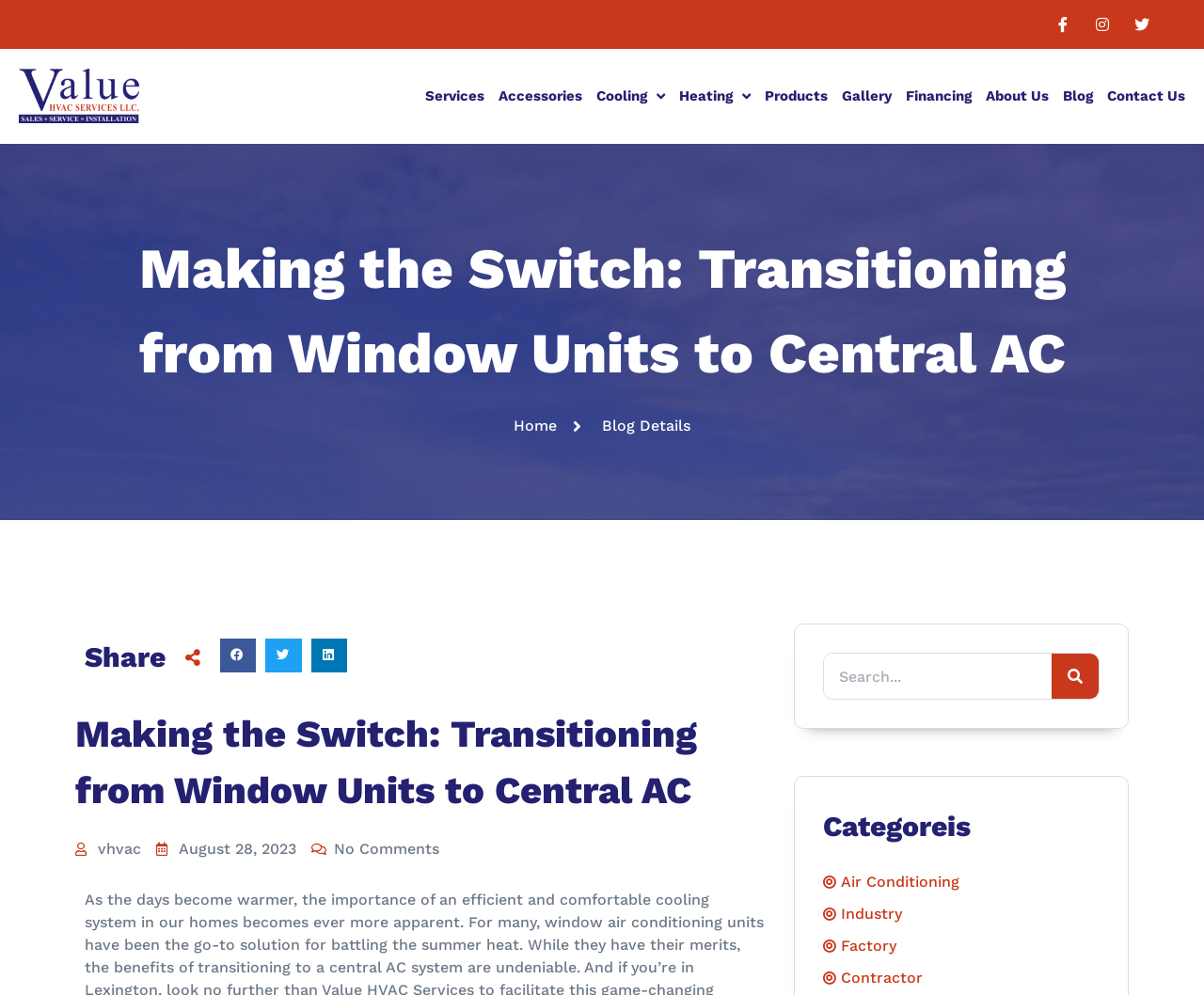Locate the bounding box coordinates of the clickable area to execute the instruction: "Follow the 'SECURITY' link". Provide the coordinates as four float numbers between 0 and 1, represented as [left, top, right, bottom].

None